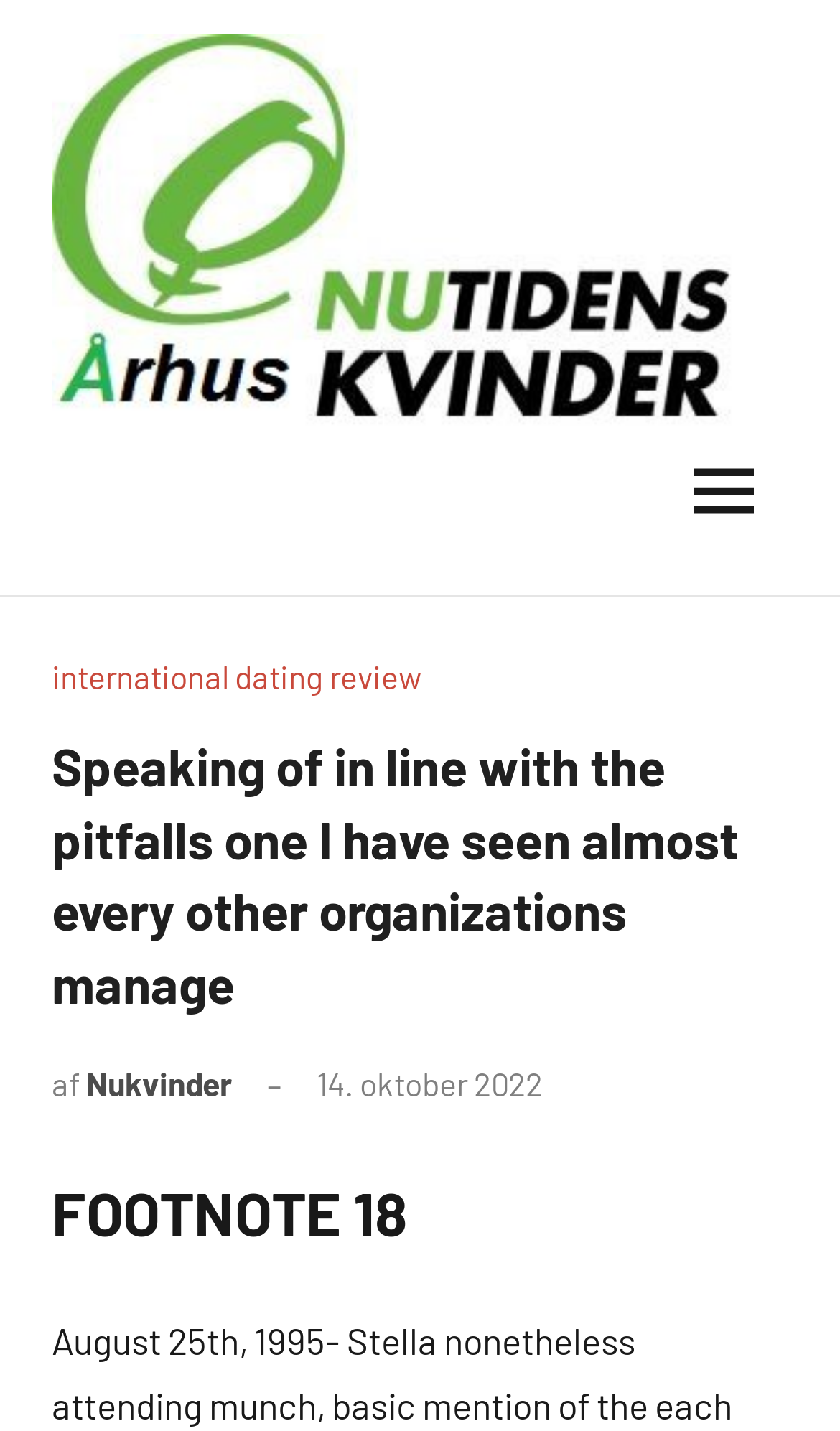Find the bounding box of the web element that fits this description: "international dating review".

[0.062, 0.459, 0.503, 0.486]